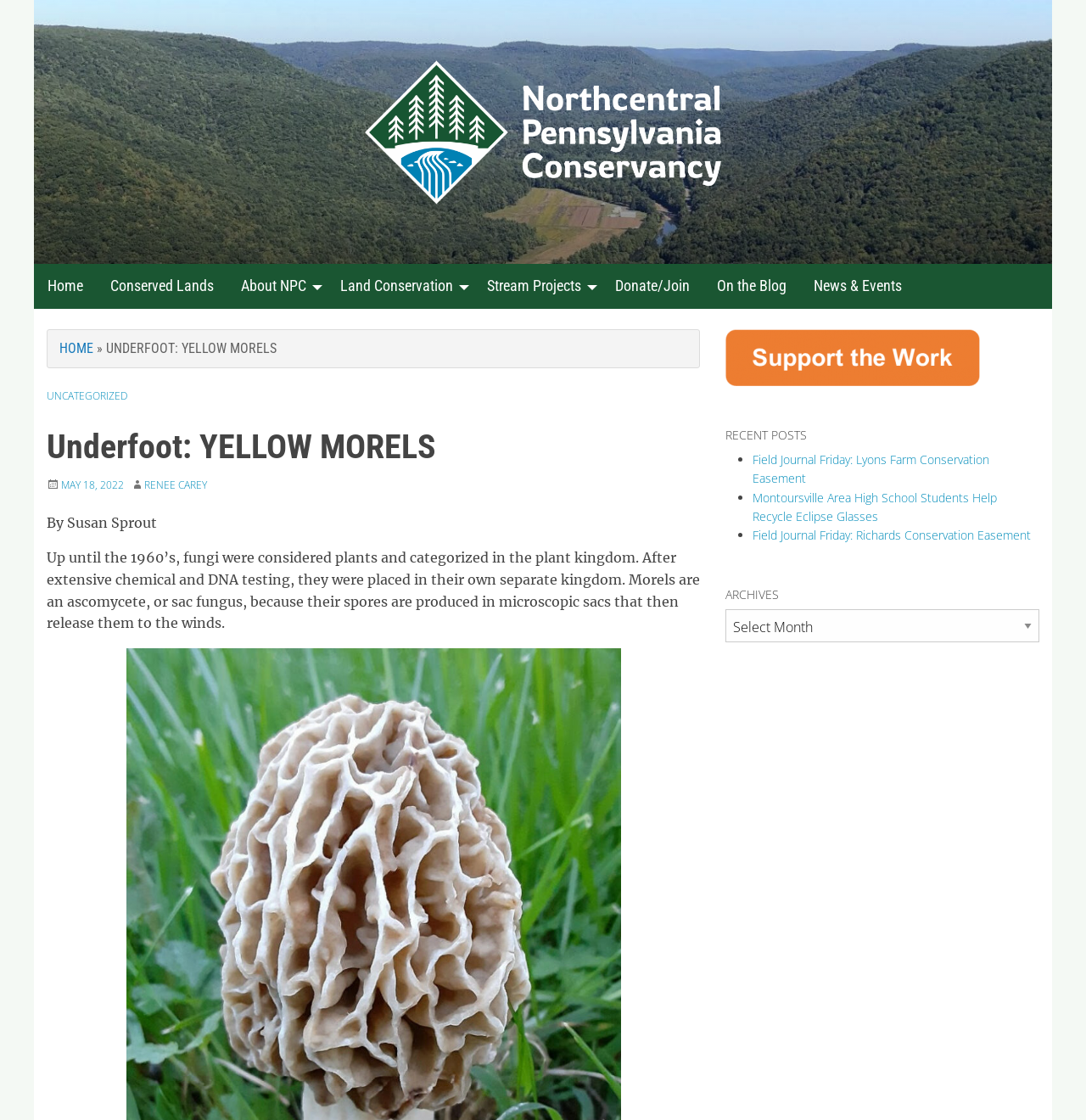Extract the primary heading text from the webpage.

Underfoot: YELLOW MORELS